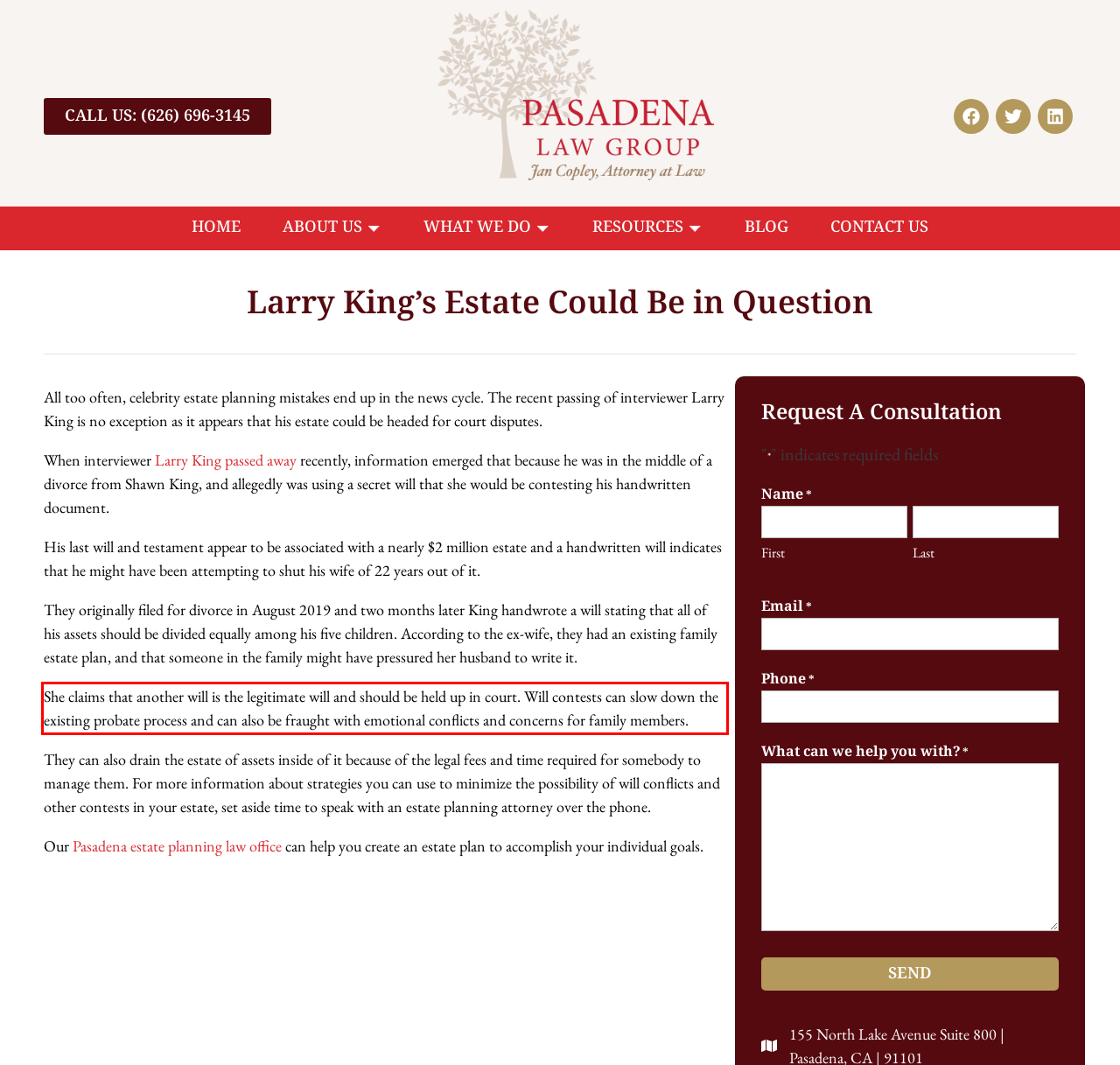Using the webpage screenshot, recognize and capture the text within the red bounding box.

She claims that another will is the legitimate will and should be held up in court. Will contests can slow down the existing probate process and can also be fraught with emotional conflicts and concerns for family members.